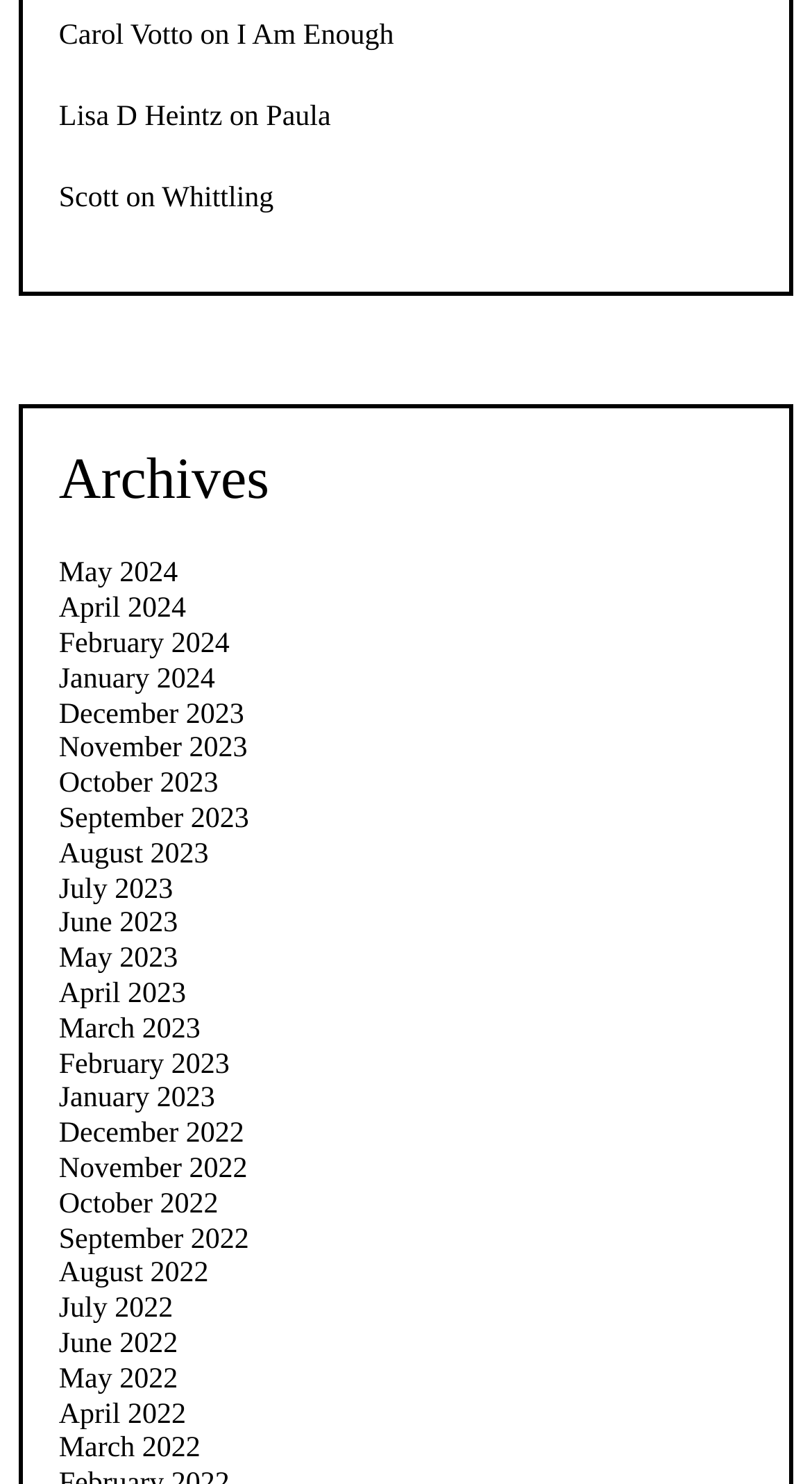Please look at the image and answer the question with a detailed explanation: How many authors are listed?

I counted the number of unique authors listed in the footer section of the webpage, which are Carol Votto, Lisa D Heintz, and Scott.